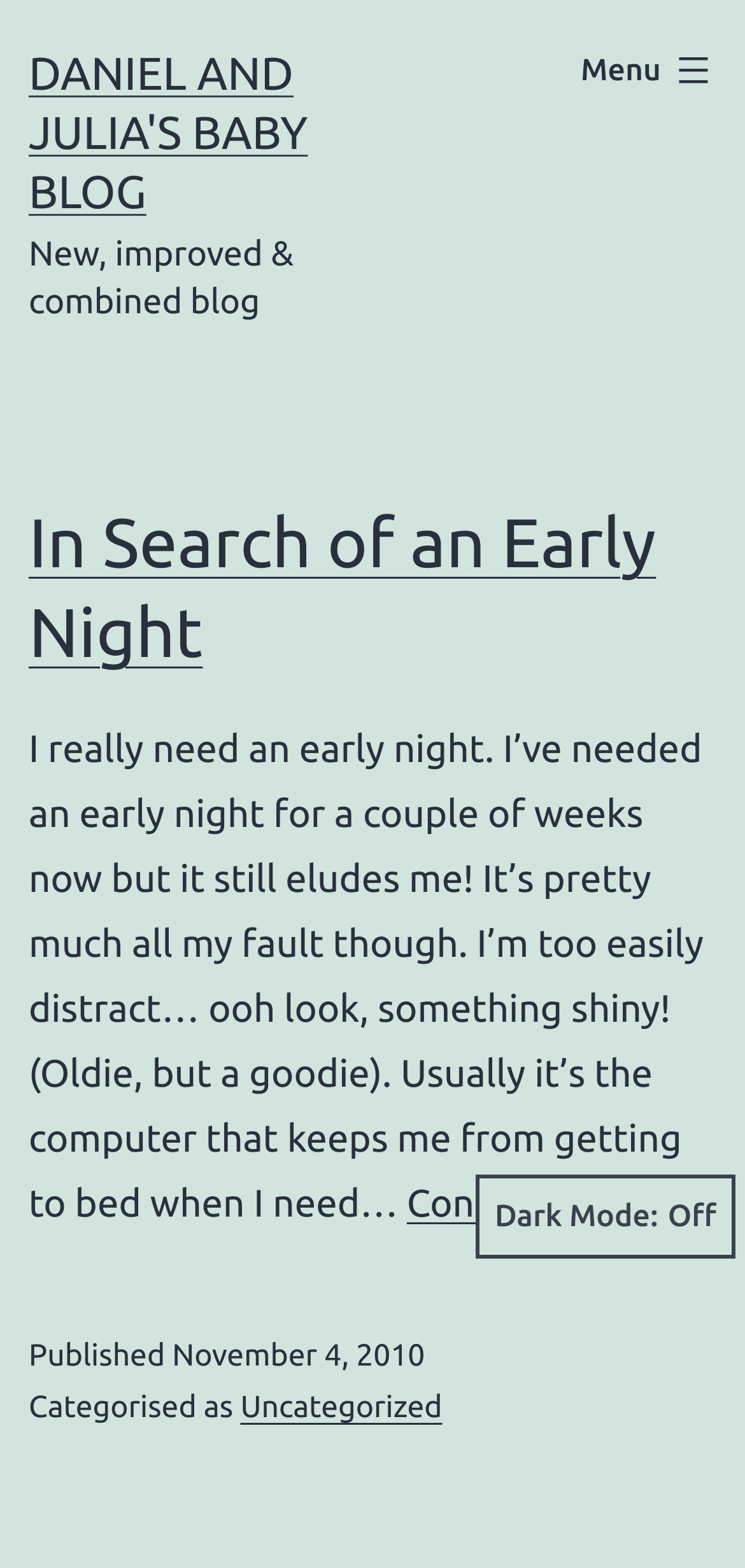Can you give a detailed response to the following question using the information from the image? What is the text of the first sentence of the blog post?

I determined the text of the first sentence of the blog post by looking at the StaticText element with the text 'I really need an early night. I’ve needed an early night for a couple of weeks now but it still eludes me! It’s pretty much all my fault though. I’m too easily distract… ooh look, something shiny! (Oldie, but a goodie). Usually it’s the computer that keeps me from getting to bed when I need…' and extracting the first sentence.